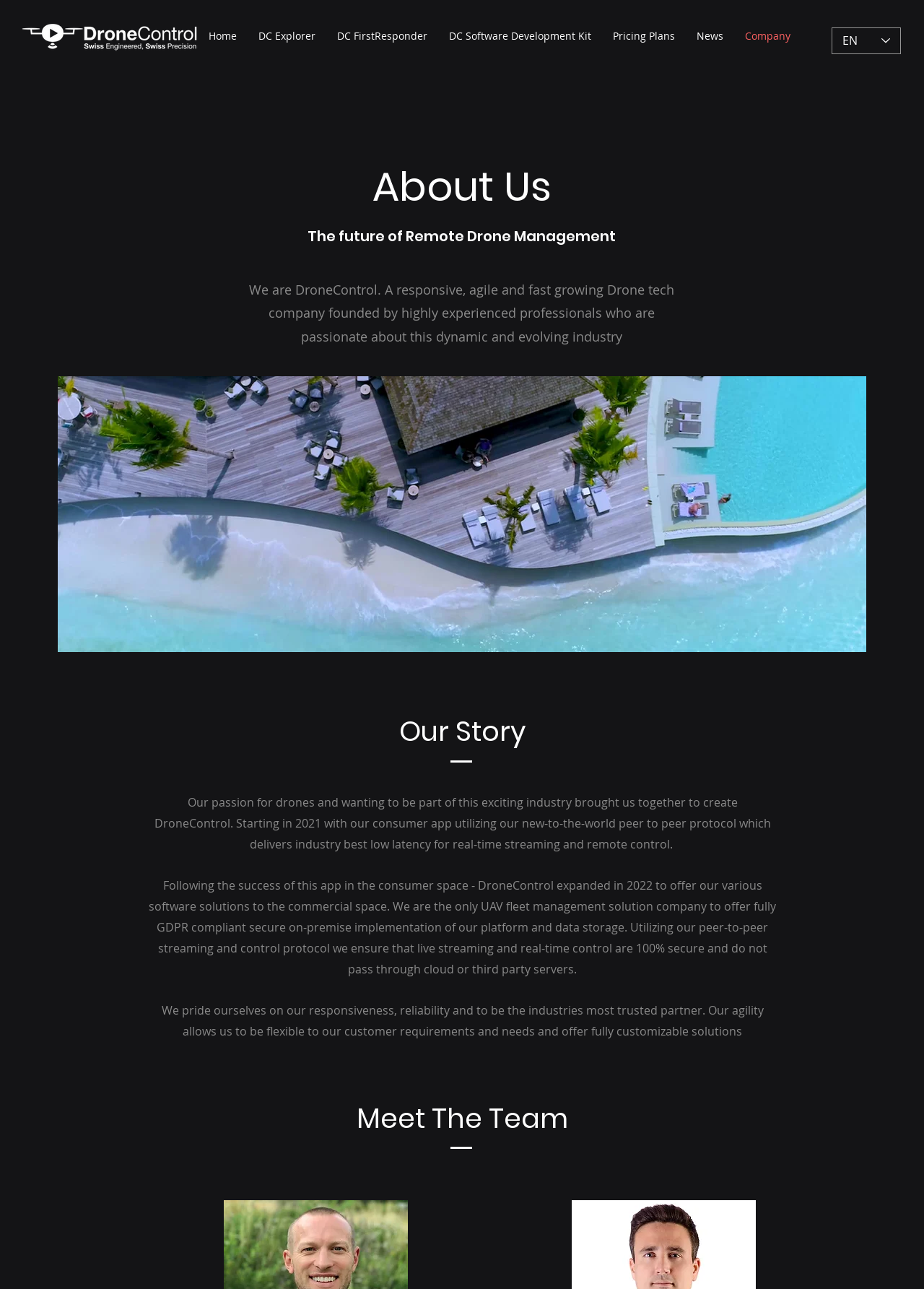Please specify the bounding box coordinates of the clickable region necessary for completing the following instruction: "View Pricing Plans". The coordinates must consist of four float numbers between 0 and 1, i.e., [left, top, right, bottom].

[0.652, 0.014, 0.742, 0.042]